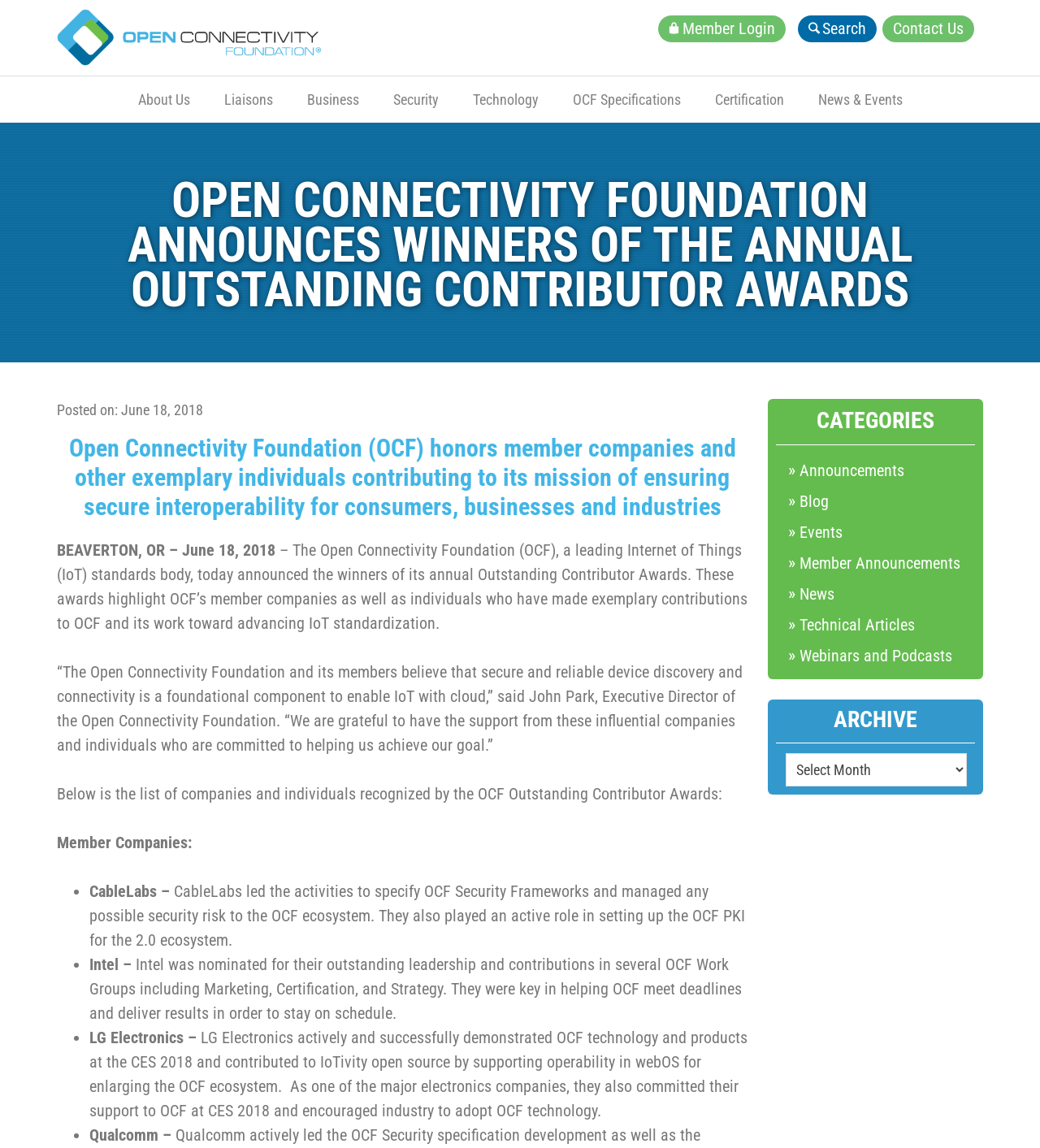Answer in one word or a short phrase: 
What is the category of the article?

Announcements